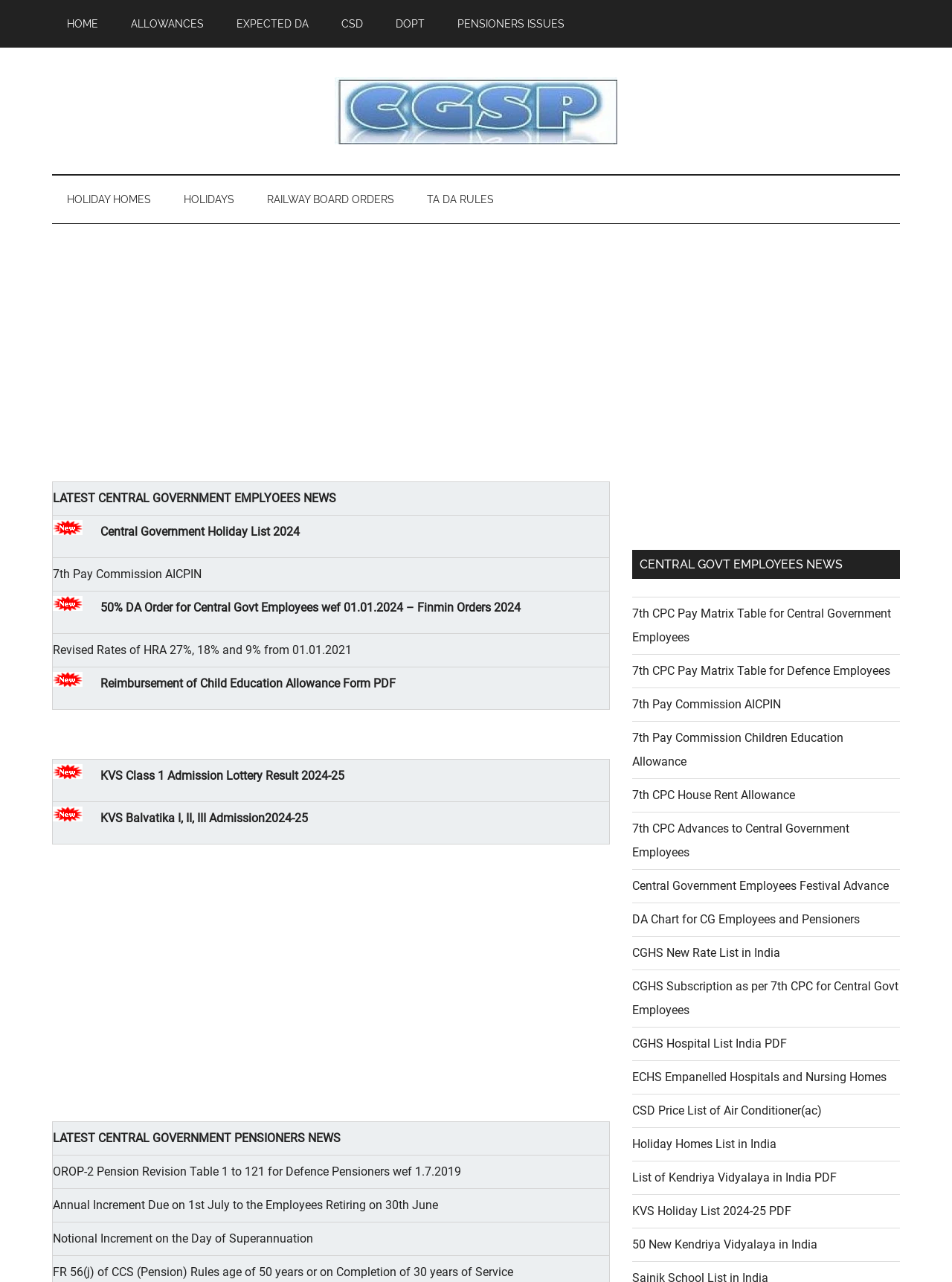Can you find and provide the main heading text of this webpage?

LIC Wage Revision Latest News